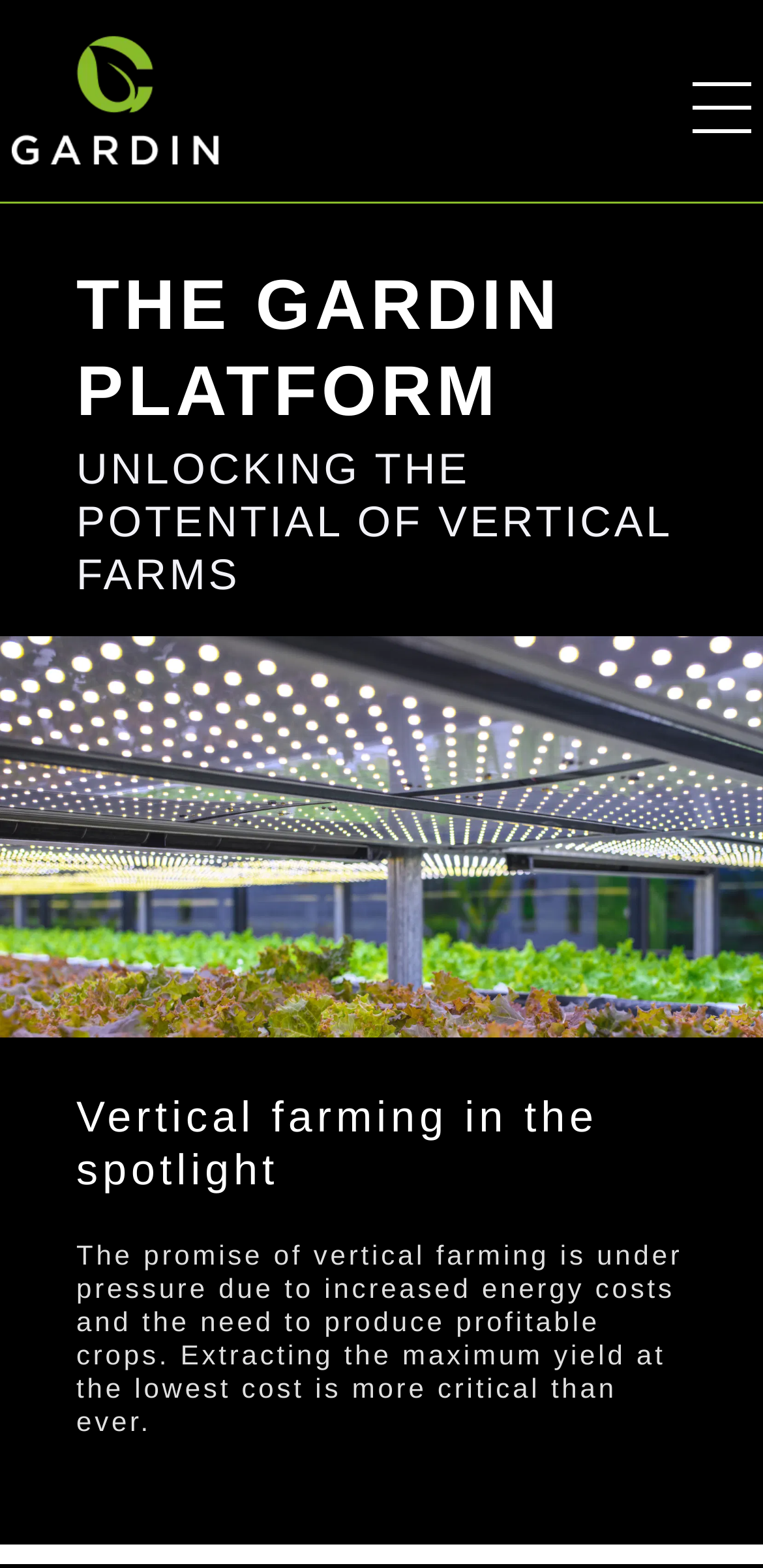Please determine the bounding box coordinates for the element that should be clicked to follow these instructions: "Read the NEWS".

[0.654, 0.234, 0.813, 0.254]